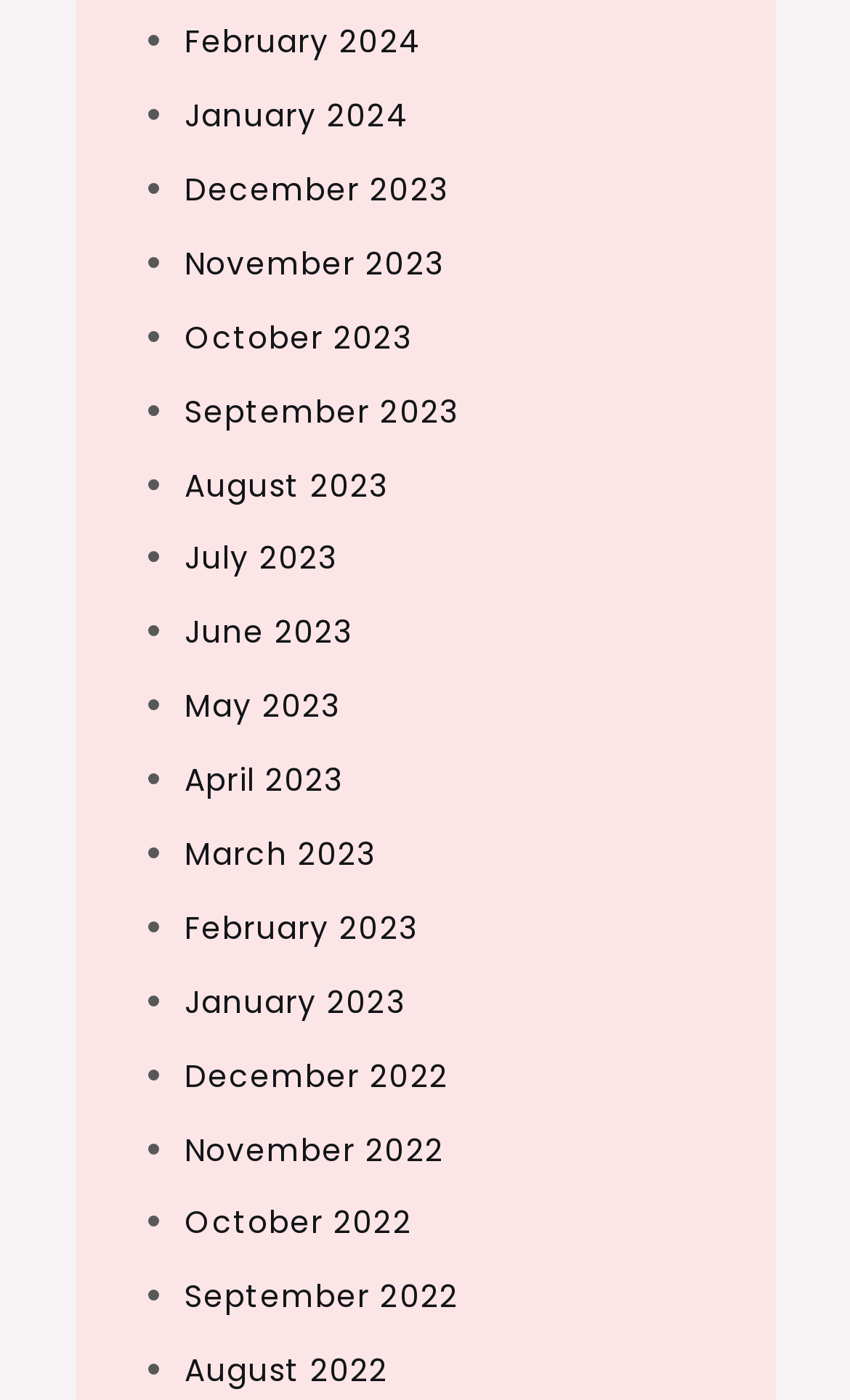What is the earliest month listed on the webpage?
Please answer the question as detailed as possible based on the image.

I examined the links on the webpage and found that the last link is 'December 2022', indicating that it is the earliest month listed on the webpage.